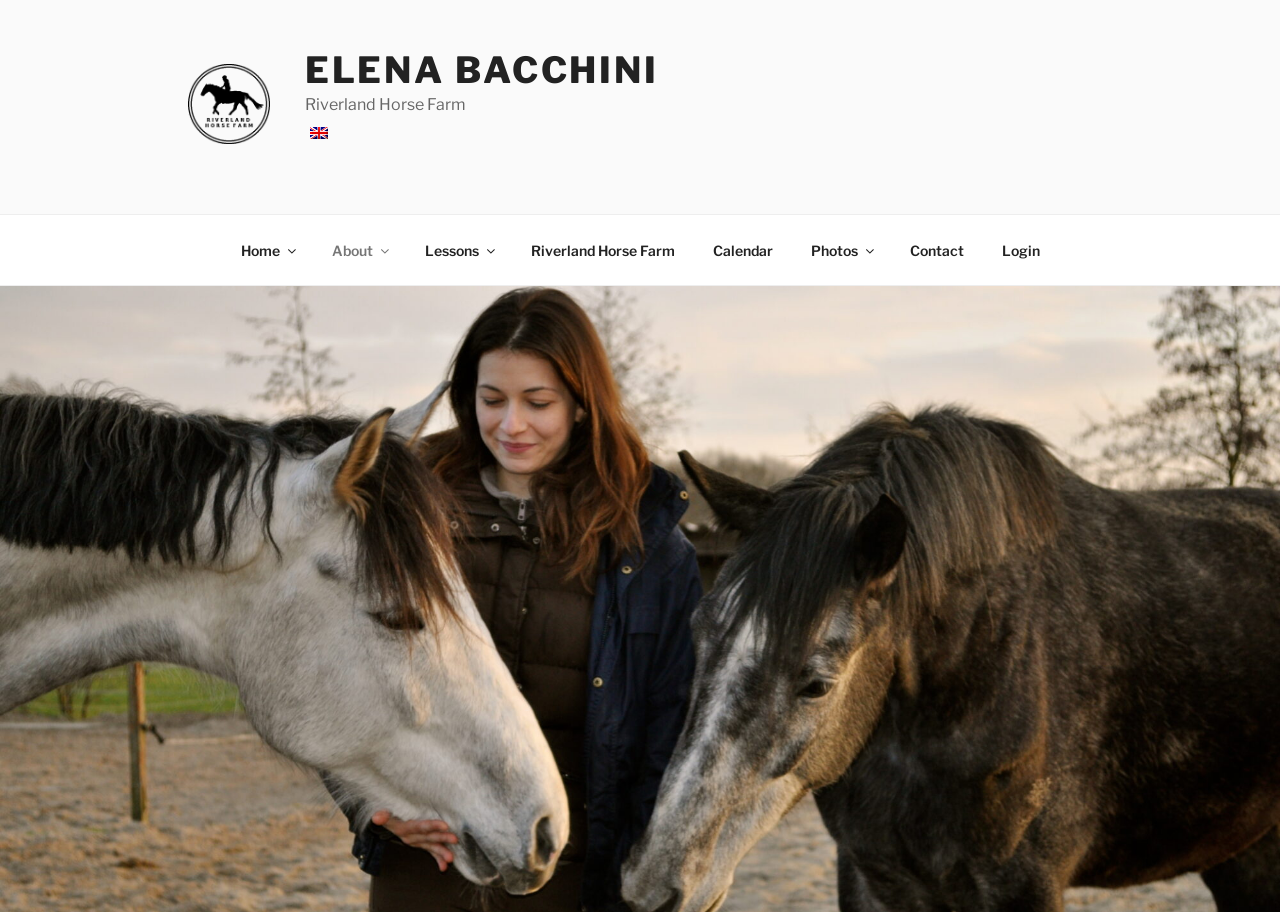Could you locate the bounding box coordinates for the section that should be clicked to accomplish this task: "view the Calendar".

[0.543, 0.247, 0.617, 0.301]